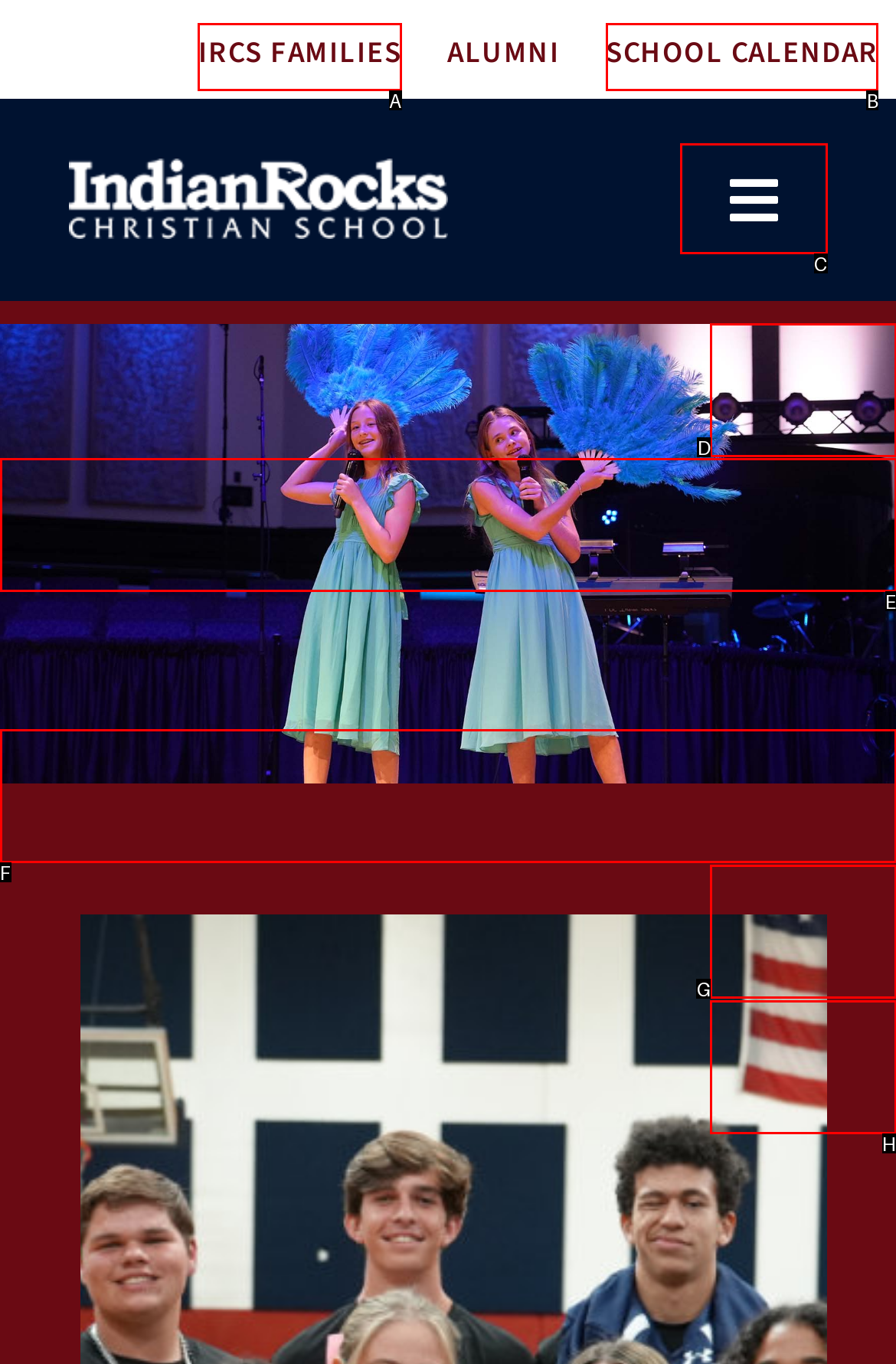Tell me which letter I should select to achieve the following goal: Open the ABOUT submenu
Answer with the corresponding letter from the provided options directly.

D